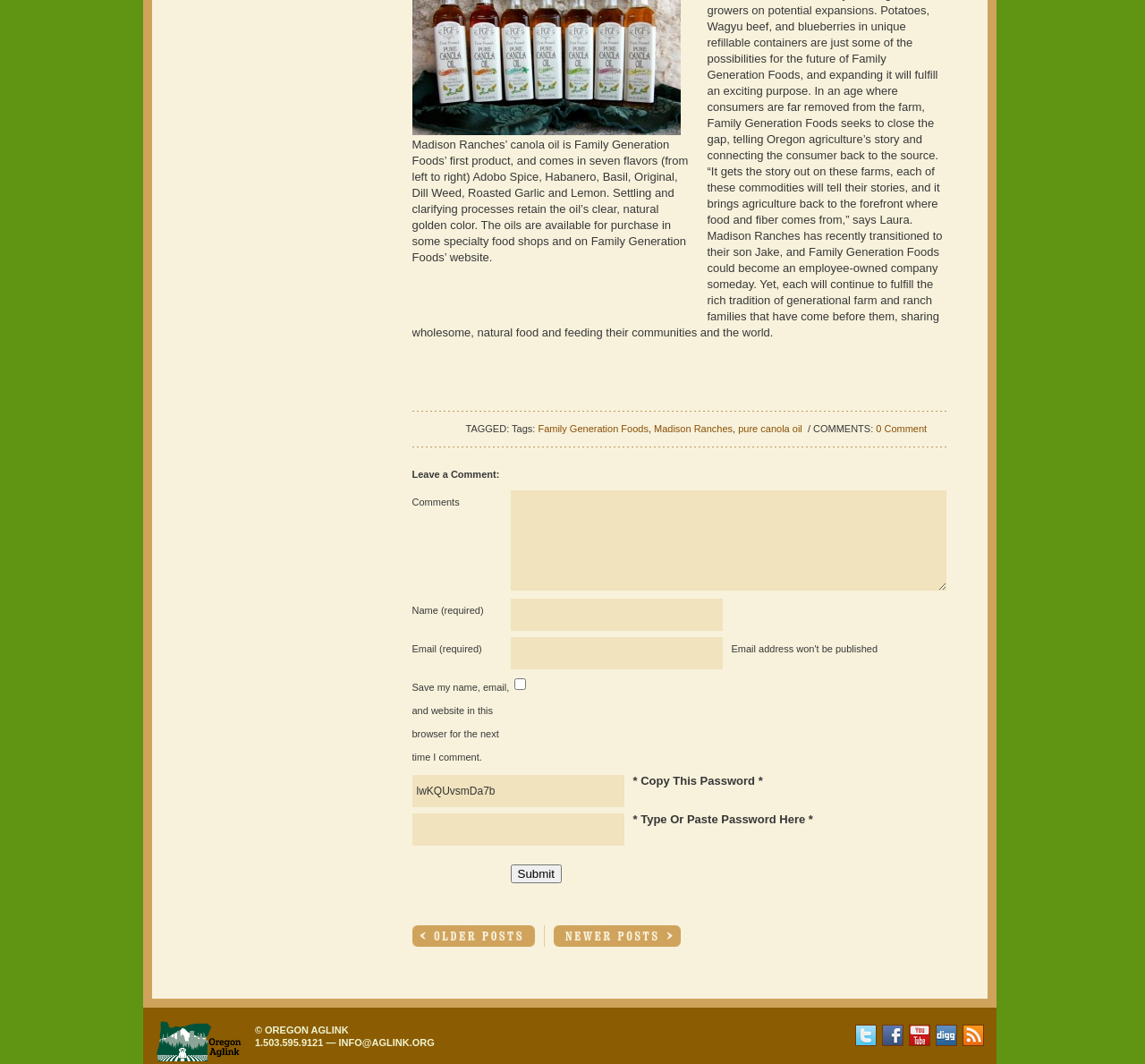Could you indicate the bounding box coordinates of the region to click in order to complete this instruction: "Click on the link to Madison Ranches".

[0.571, 0.398, 0.64, 0.408]